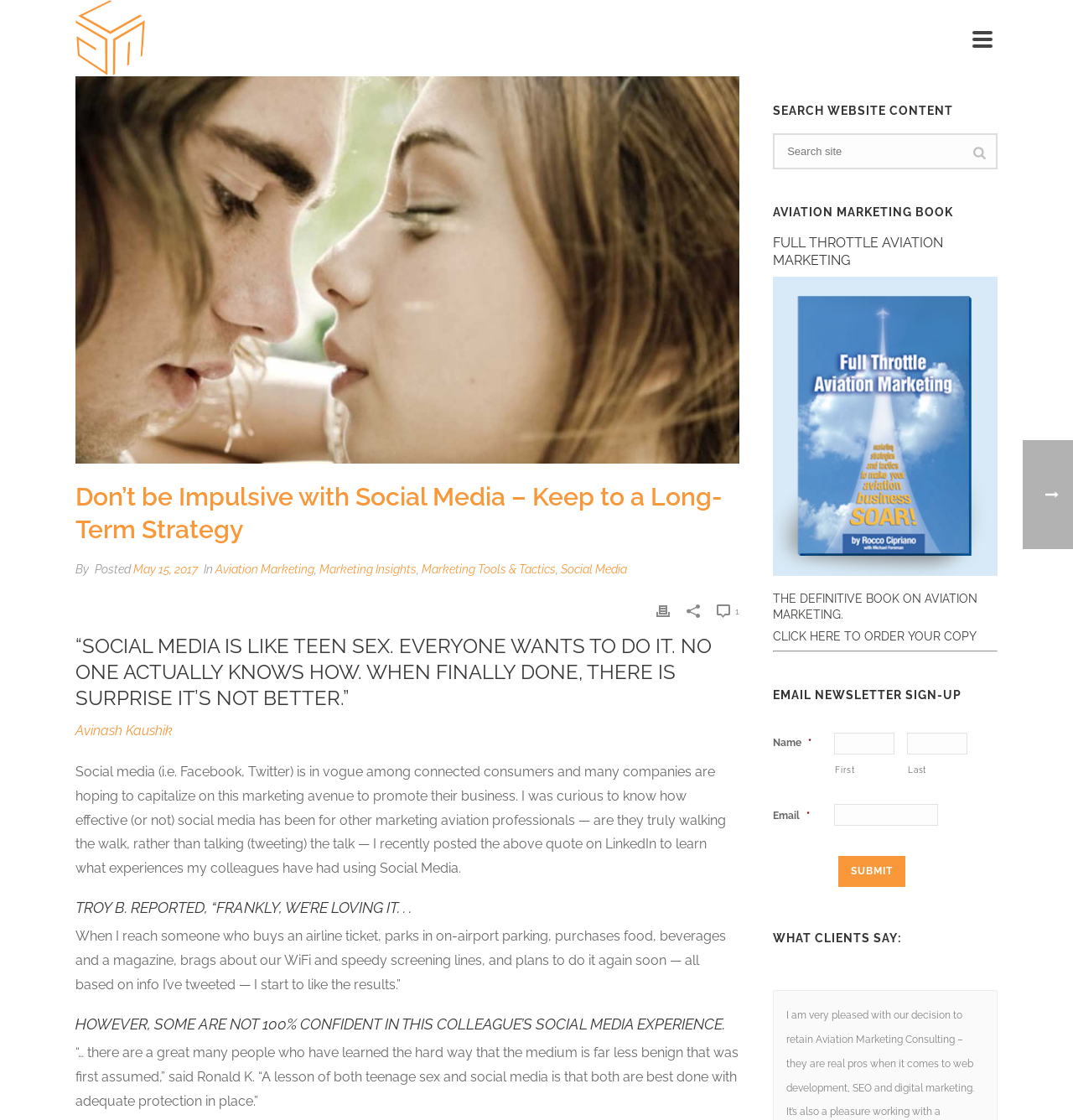Please examine the image and provide a detailed answer to the question: Who said the quote about social media and teenage sex?

The quote '“SOCIAL MEDIA IS LIKE TEEN SEX. EVERYONE WANTS TO DO IT. NO ONE ACTUALLY KNOWS HOW. WHEN FINALLY DONE, THERE IS SURPRISE IT’S NOT BETTER.”' is attributed to Avinash Kaushik, as indicated by the link 'Avinash Kaushik' below the quote.